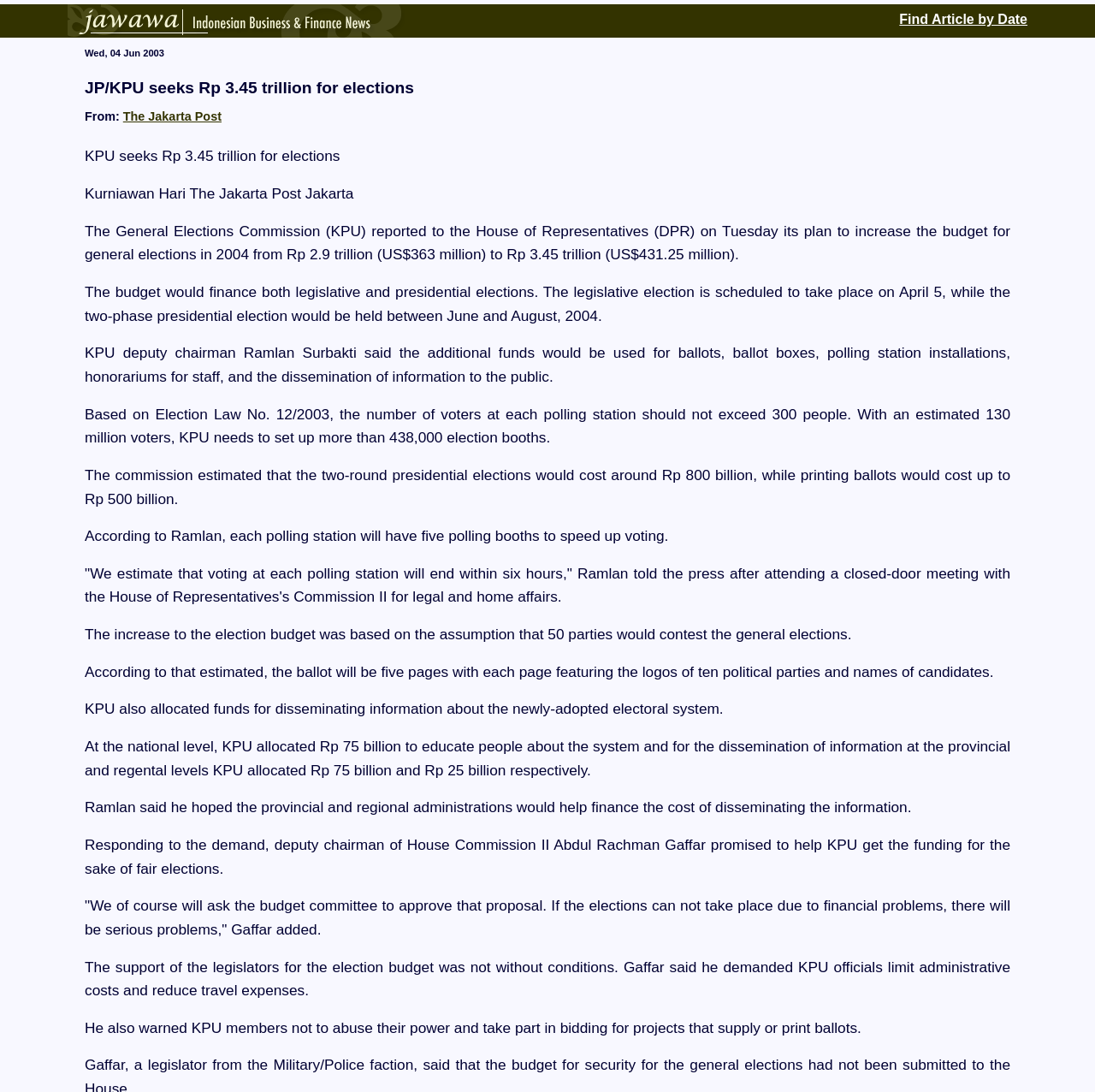Please respond to the question using a single word or phrase:
Who is the deputy chairman of House Commission II?

Abdul Rachman Gaffar